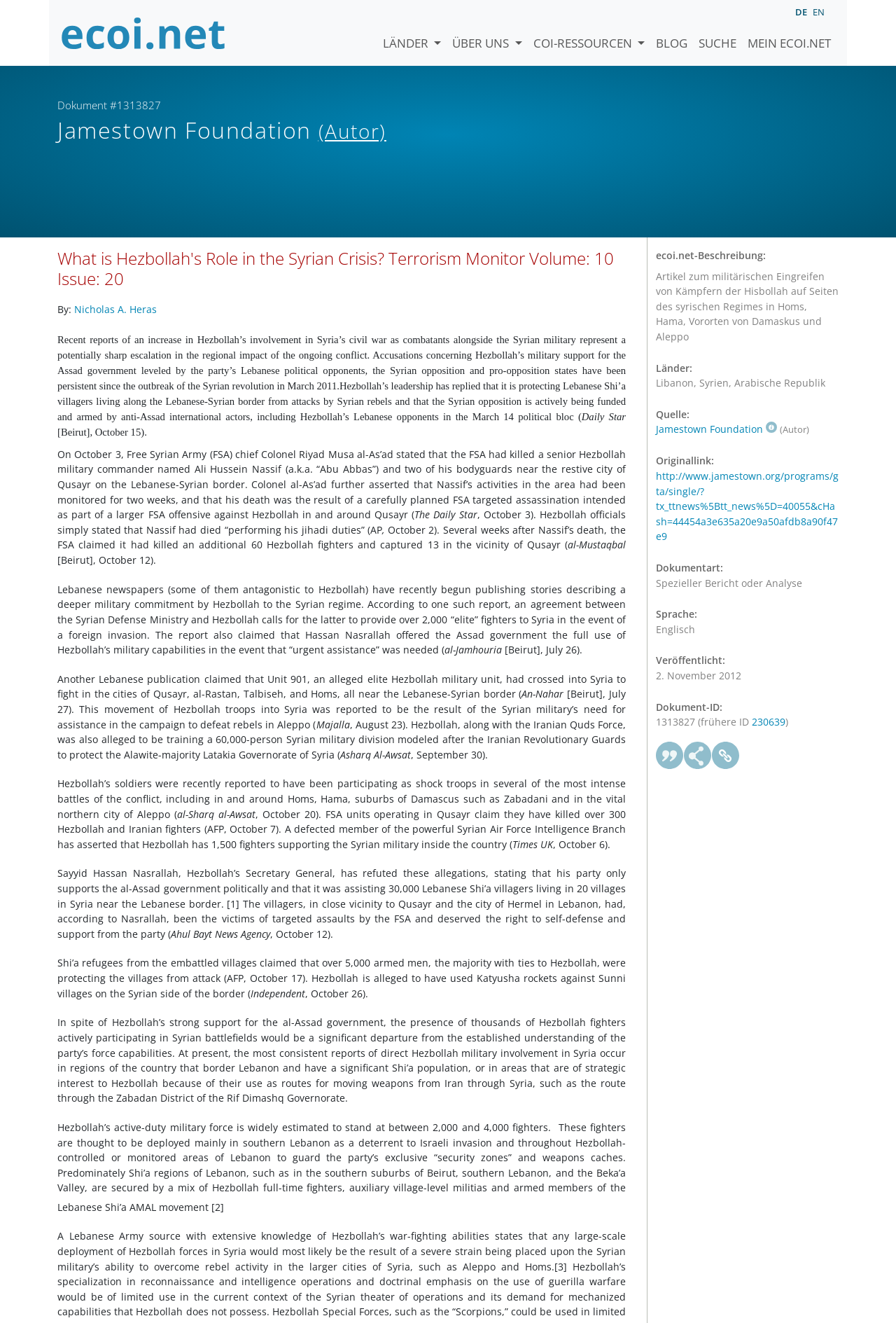Identify the bounding box coordinates of the region that should be clicked to execute the following instruction: "visit the Jamestown Foundation website".

[0.732, 0.319, 0.867, 0.33]